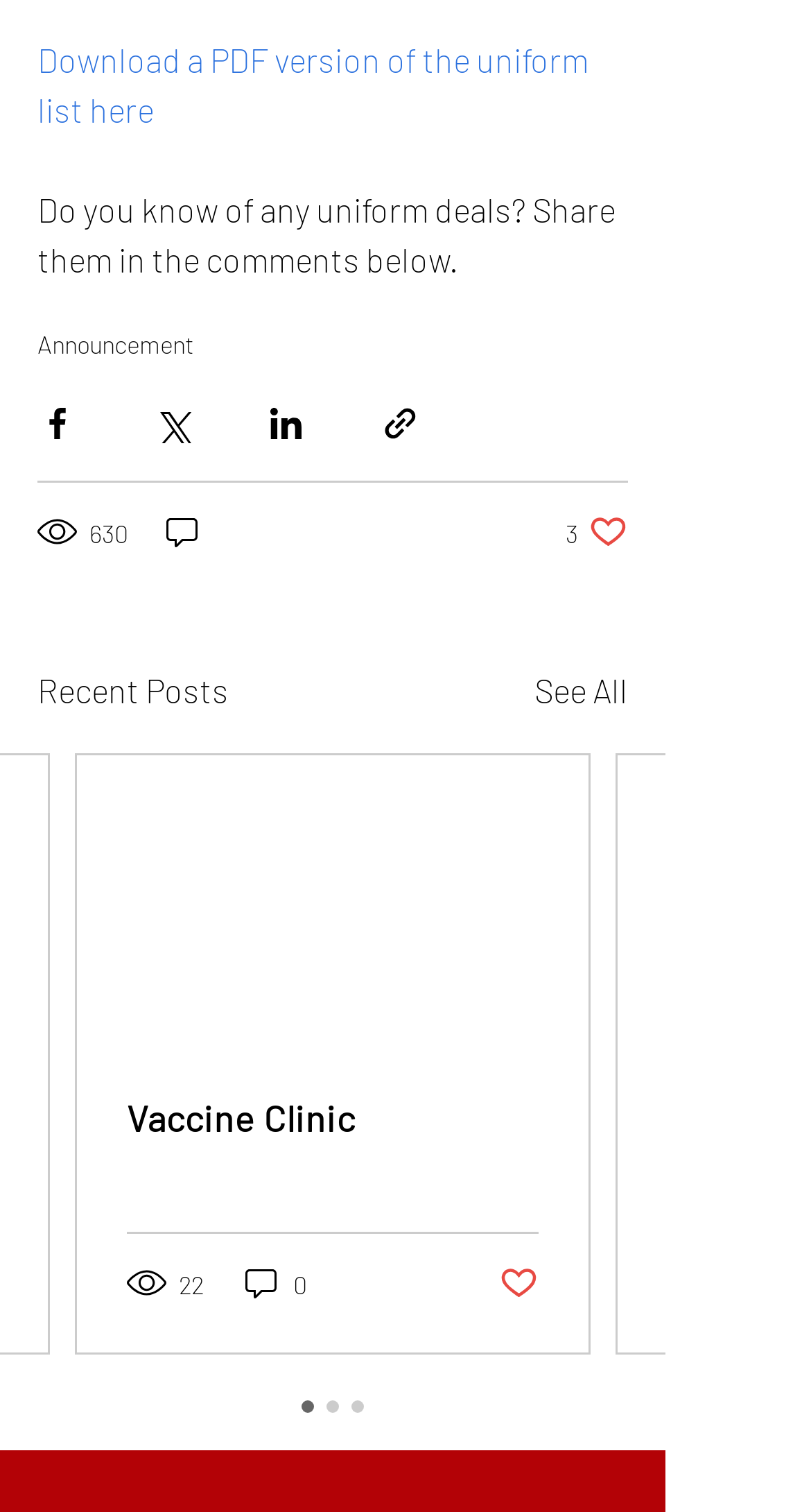Please provide a detailed answer to the question below by examining the image:
How many views does the 'Vaccine Clinic' post have?

The 'Vaccine Clinic' post has a view count of 22, as indicated by the '22 views' text below the post.